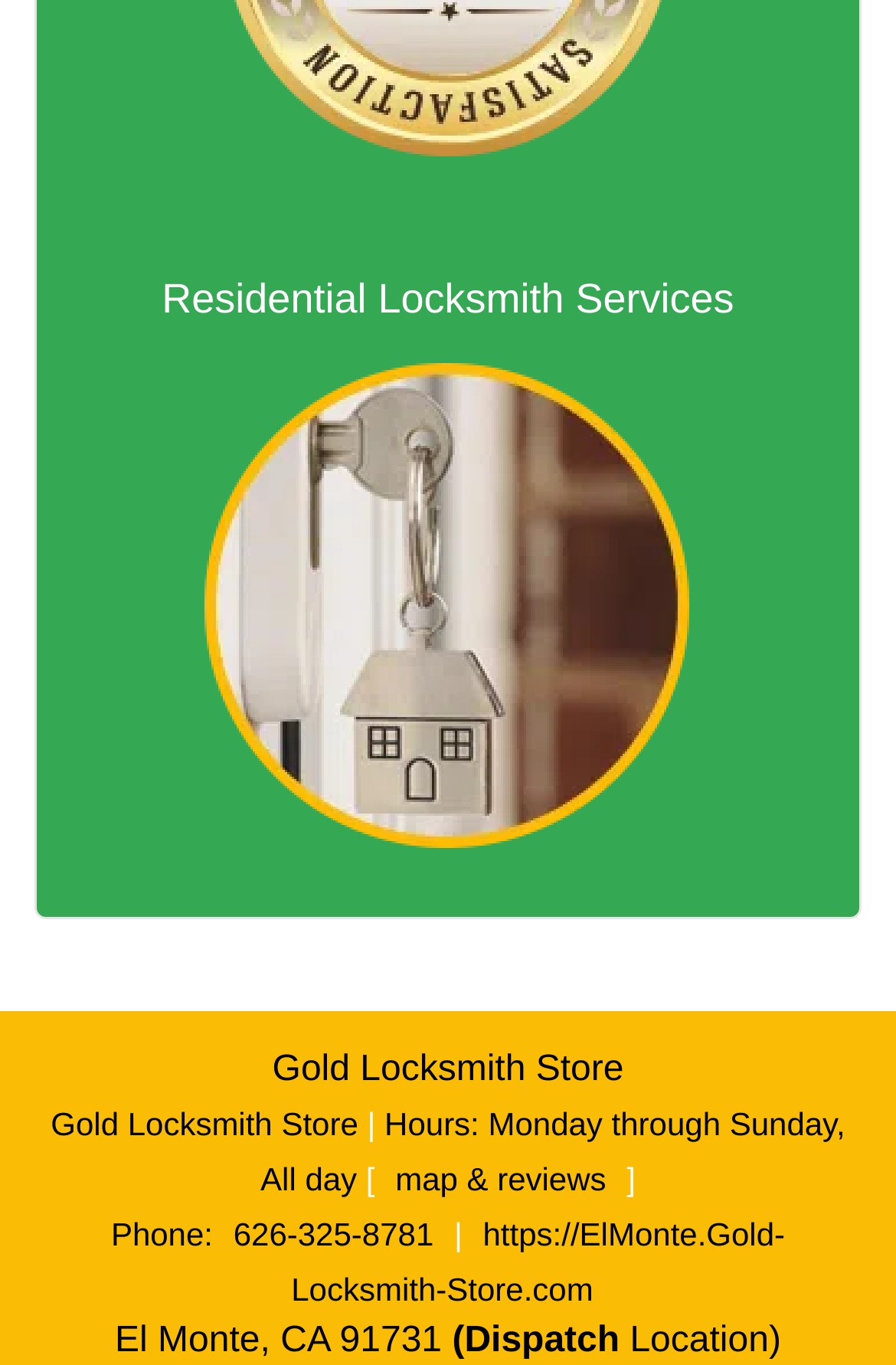Please respond in a single word or phrase: 
What is the website URL of Gold Locksmith Store?

https://ElMonte.Gold-Locksmith-Store.com